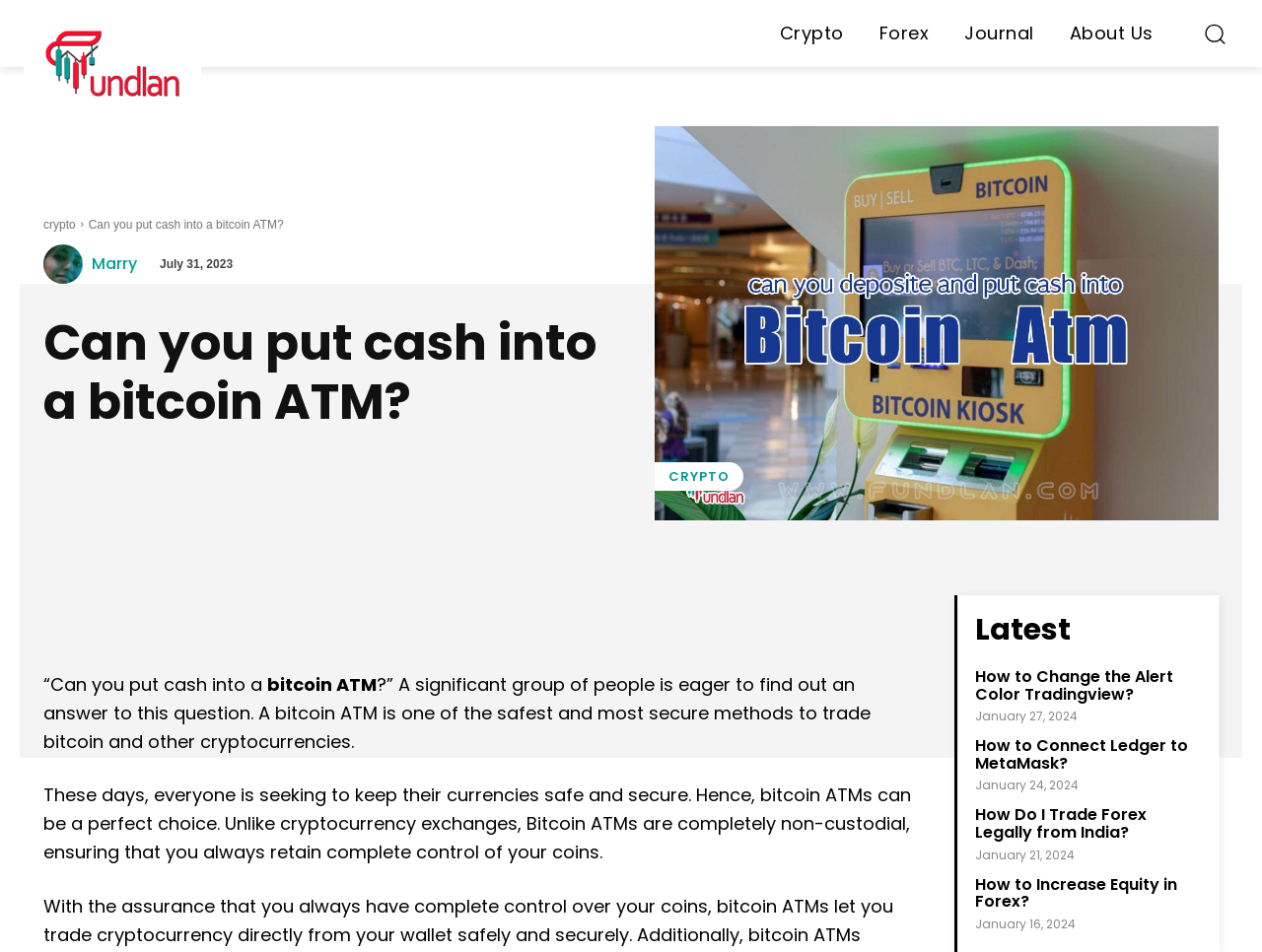Determine the bounding box coordinates of the element that should be clicked to execute the following command: "Read about Forex".

[0.691, 0.0, 0.743, 0.07]